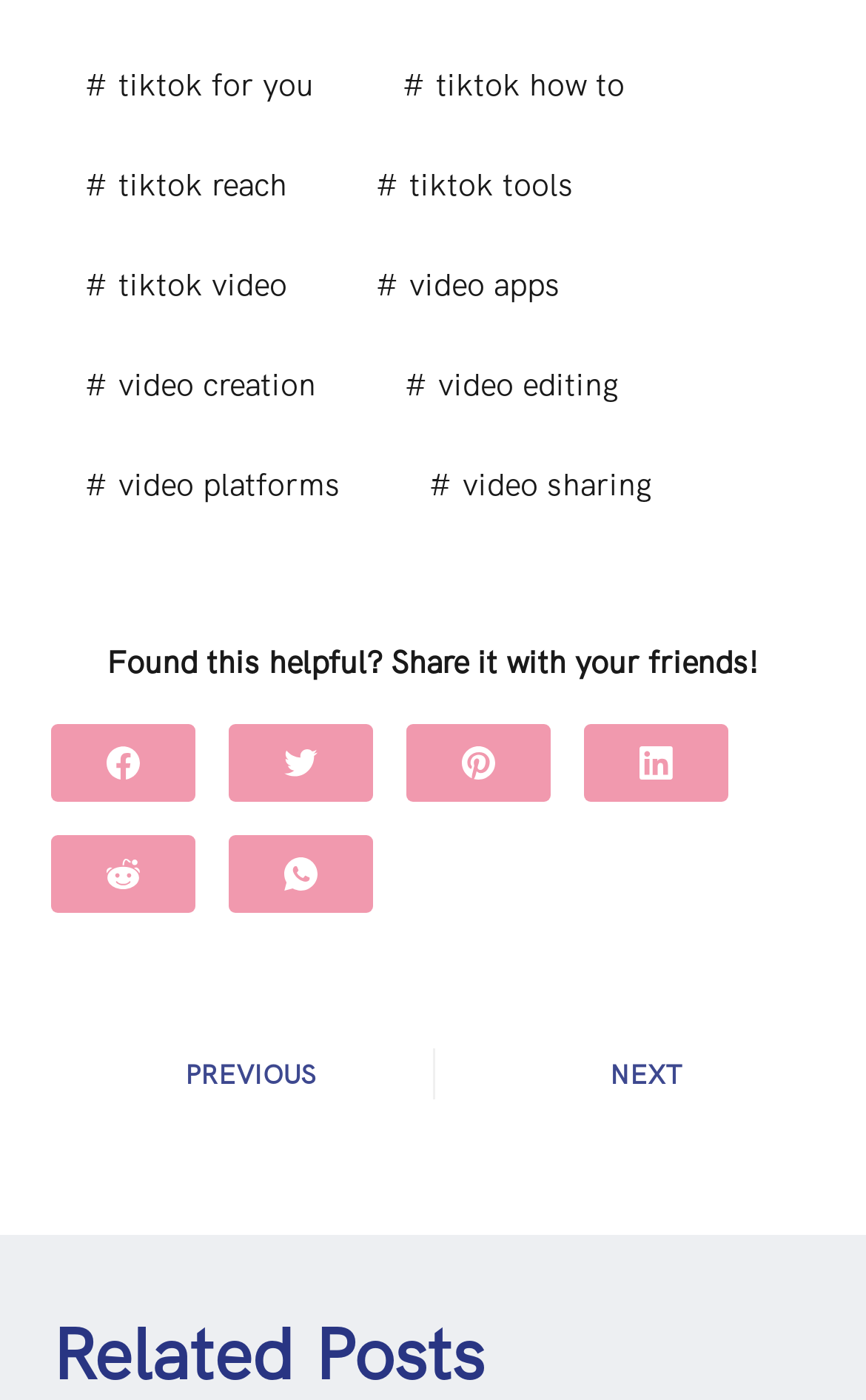Use a single word or phrase to answer the question: 
What is the text above the social media icons?

Found this helpful? Share it with your friends!